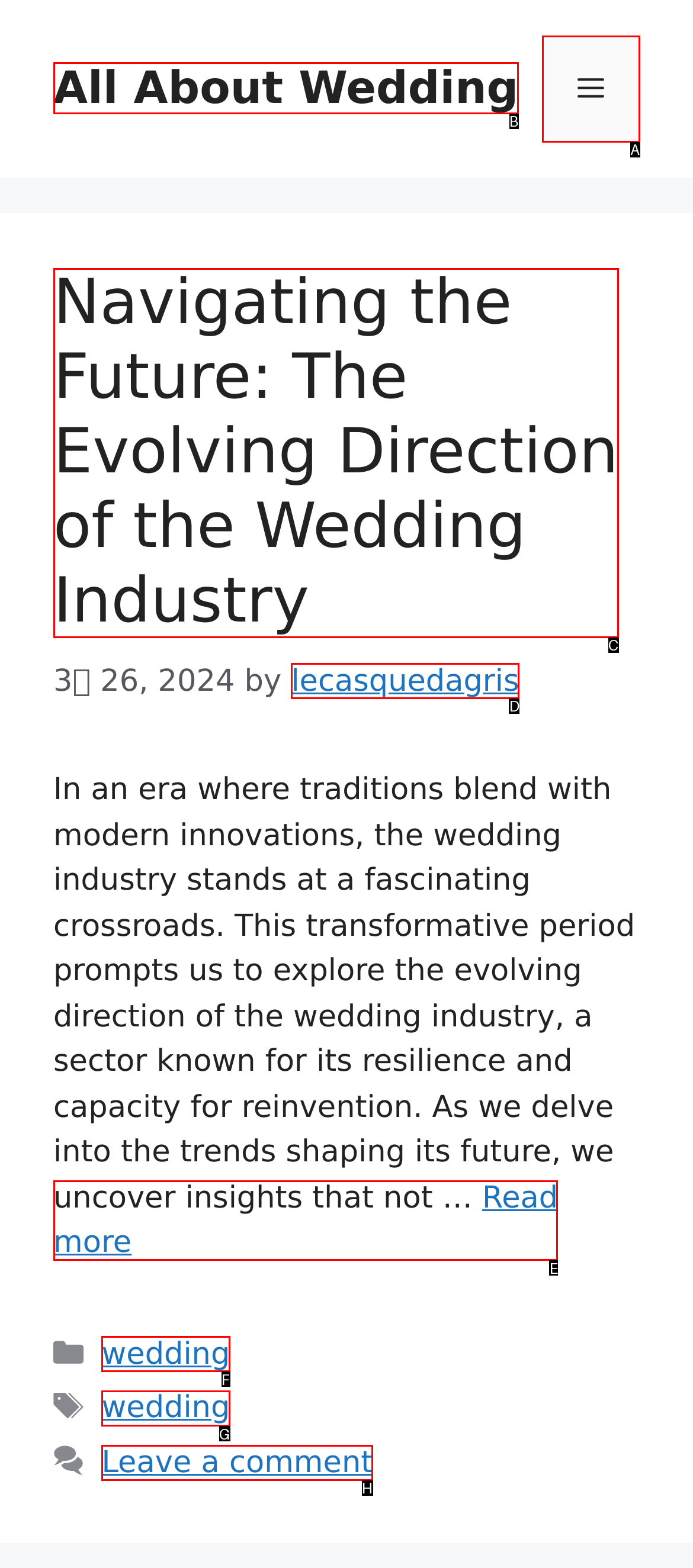Indicate which HTML element you need to click to complete the task: Read more about 'Navigating the Future: The Evolving Direction of the Wedding Industry'. Provide the letter of the selected option directly.

E